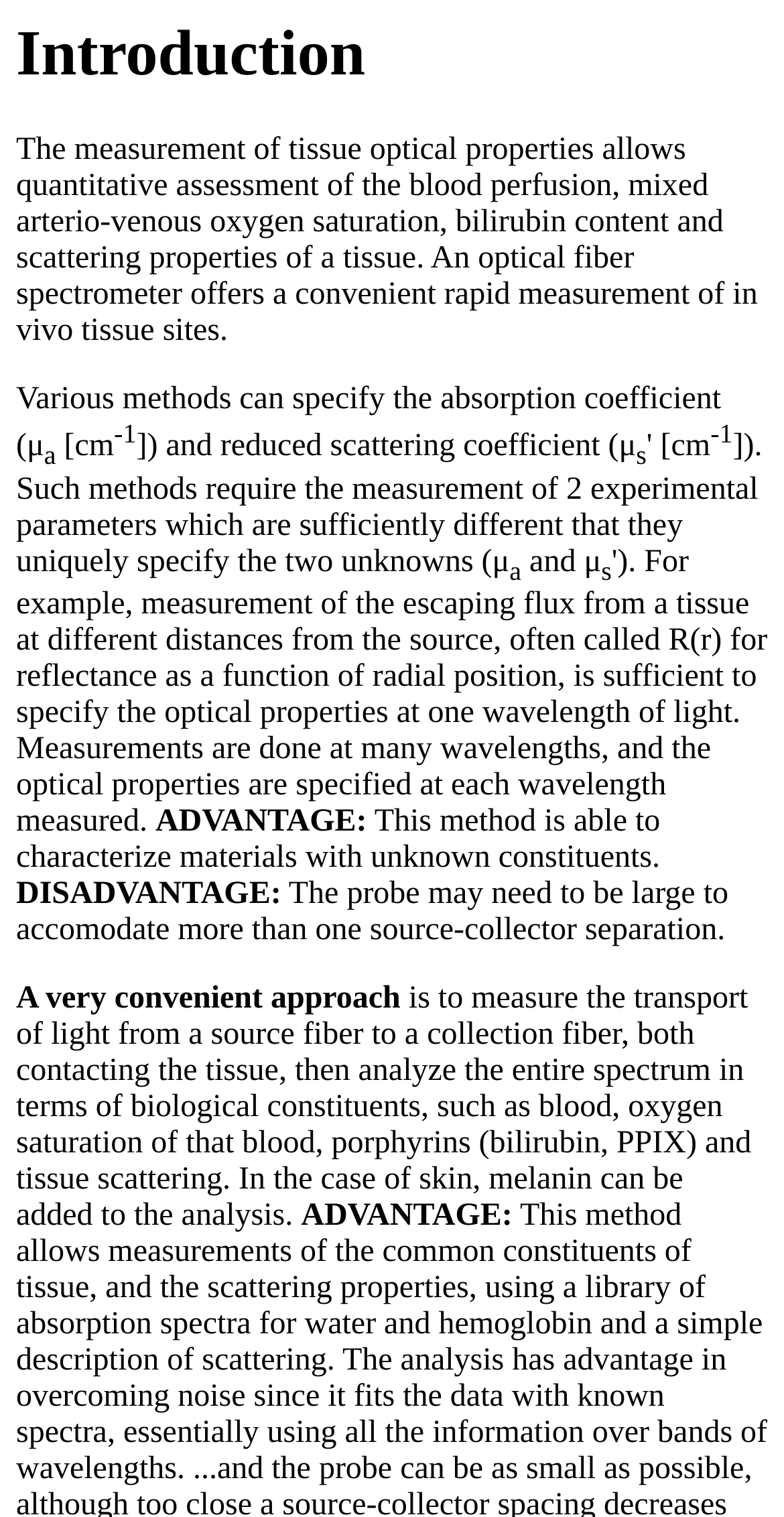Examine the screenshot and answer the question in as much detail as possible: What is the advantage of this method?

According to the text, one of the advantages of this method is that it is able to characterize materials with unknown constituents, which is mentioned under the 'ADVANTAGE:' section.